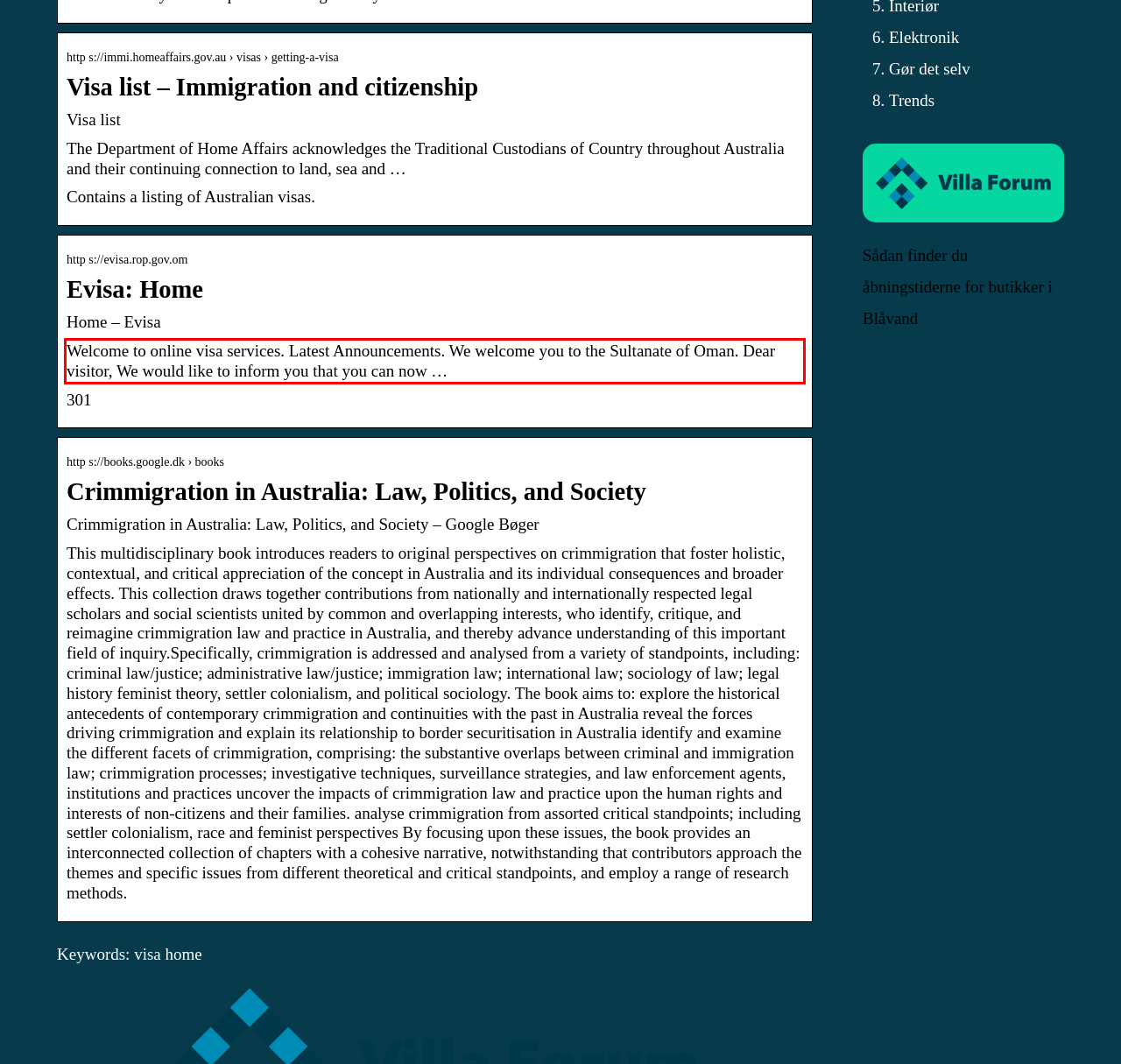You have a screenshot of a webpage with a red bounding box. Identify and extract the text content located inside the red bounding box.

Welcome to online visa services. Latest Announcements. We welcome you to the Sultanate of Oman. Dear visitor, We would like to inform you that you can now …